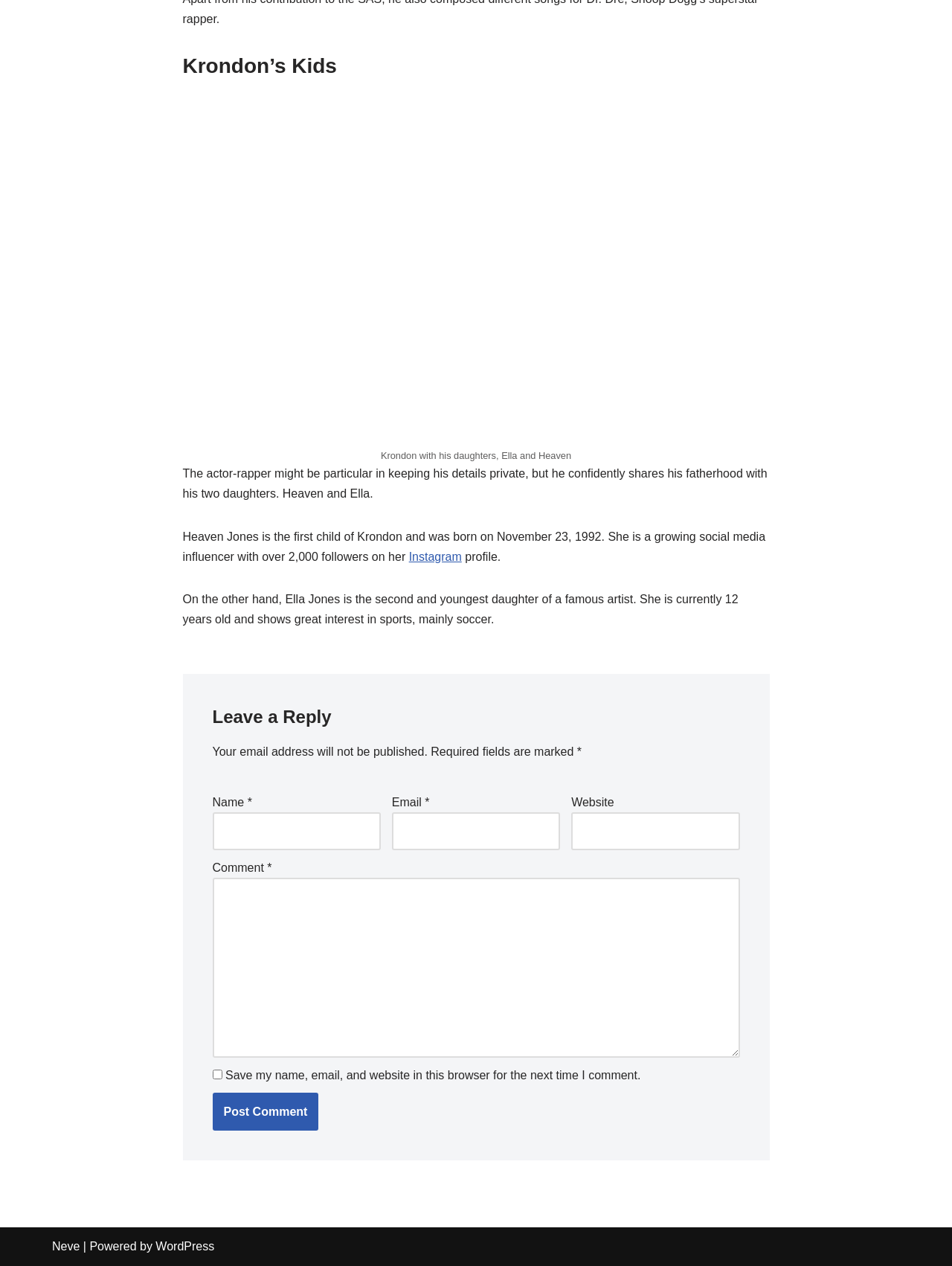Review the image closely and give a comprehensive answer to the question: What is the age of Ella Jones?

According to the webpage, Ella Jones, the second and youngest daughter of Krondon, is currently 12 years old and shows great interest in sports, mainly soccer.